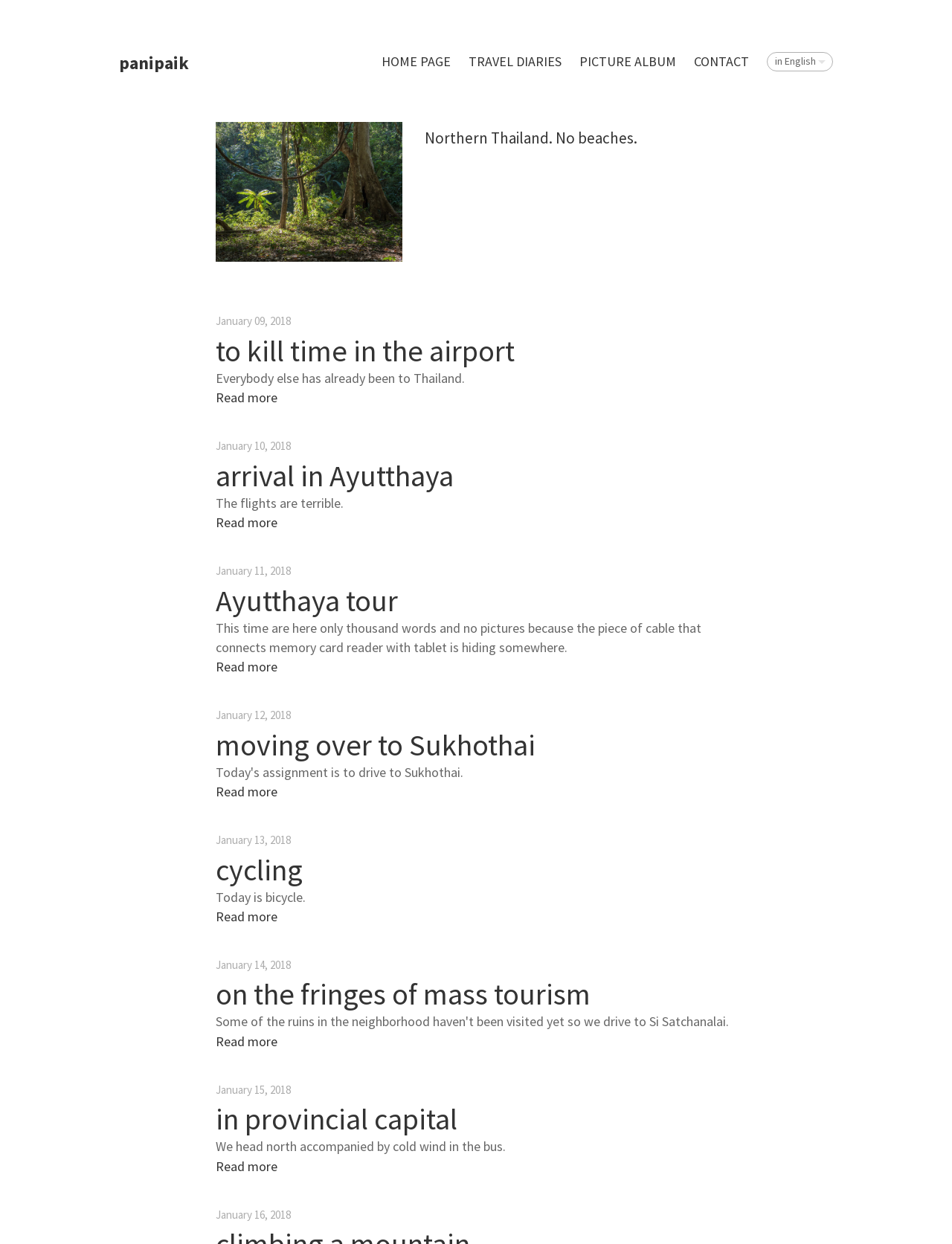Provide a short, one-word or phrase answer to the question below:
What is the title of the first article?

to kill time in the airport